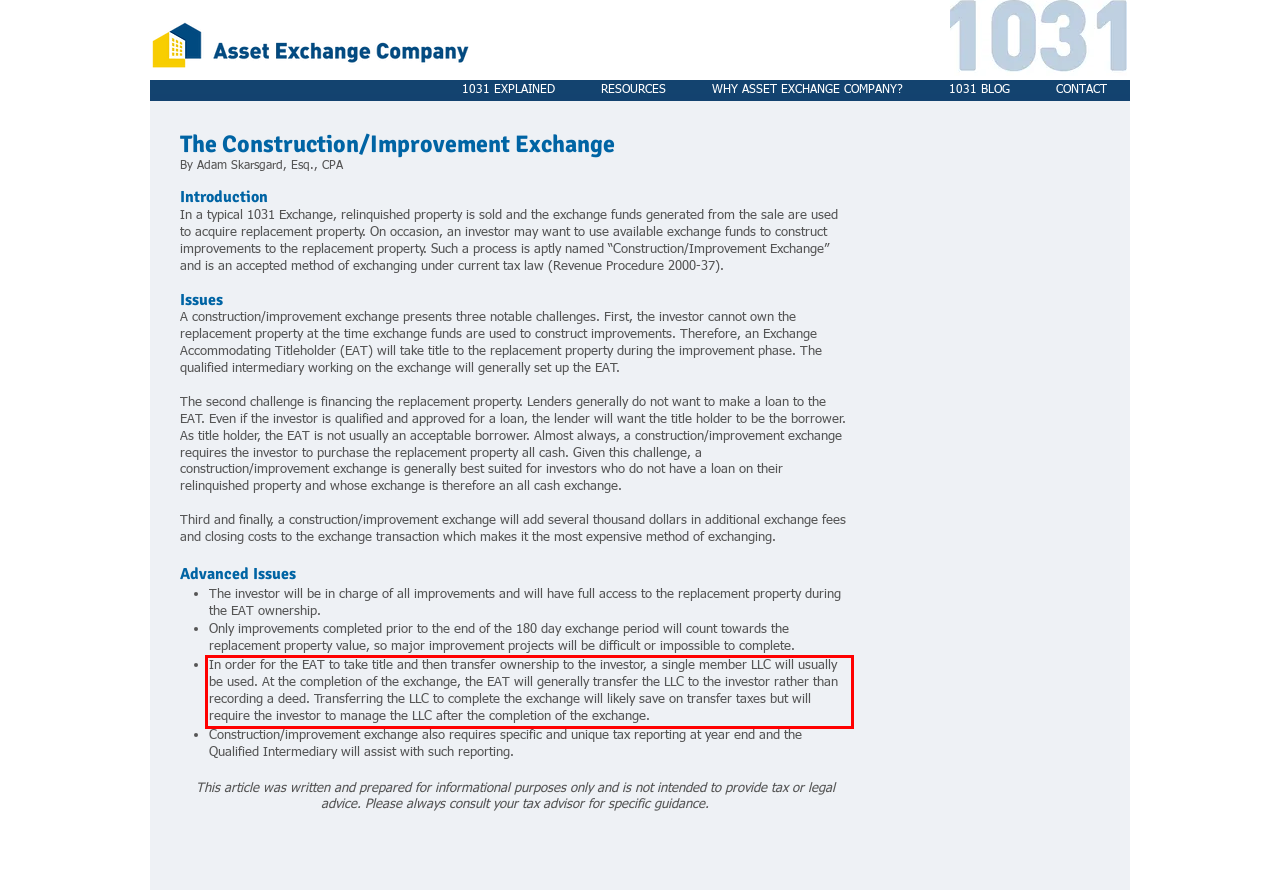Review the screenshot of the webpage and recognize the text inside the red rectangle bounding box. Provide the extracted text content.

In order for the EAT to take title and then transfer ownership to the investor, a single member LLC will usually be used. At the completion of the exchange, the EAT will generally transfer the LLC to the investor rather than recording a deed. Transferring the LLC to complete the exchange will likely save on transfer taxes but will require the investor to manage the LLC after the completion of the exchange.